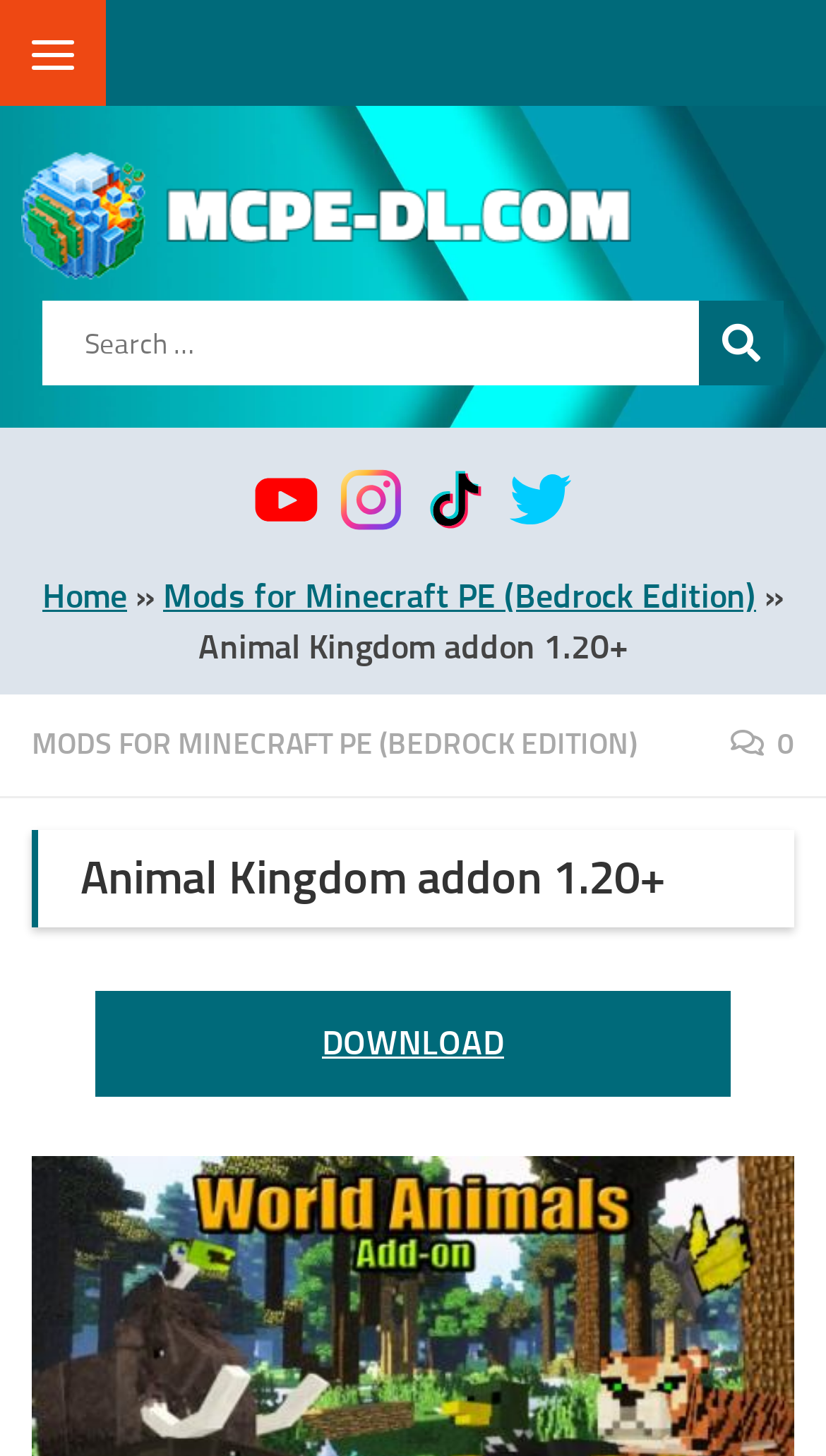Explain in detail what you observe on this webpage.

The webpage is about the Animal Kingdom addon for Minecraft PE. At the top left corner, there is a button labeled "Menu" and a link to skip to the content. Next to the "Menu" button, there is a link to the website "MCPE-DL" accompanied by an image with the same name. 

Below the top navigation, there is a search bar with a label "Search for:" and a search button. The search bar is located at the top center of the page.

On the top right side, there are navigation links, including "Home" and "Mods for Minecraft PE (Bedrock Edition)". 

The main content of the page is about the Animal Kingdom addon, with a heading that reads "Animal Kingdom addon 1.20+". Below the heading, there are several links, but their contents are not specified. 

At the bottom of the page, there is a section with a heading that reads "MODS FOR MINECRAFT PE (BEDROCK EDITION)" and a link to download the addon. There is also a button with a star icon and a label "0", likely indicating a rating or favorite system.